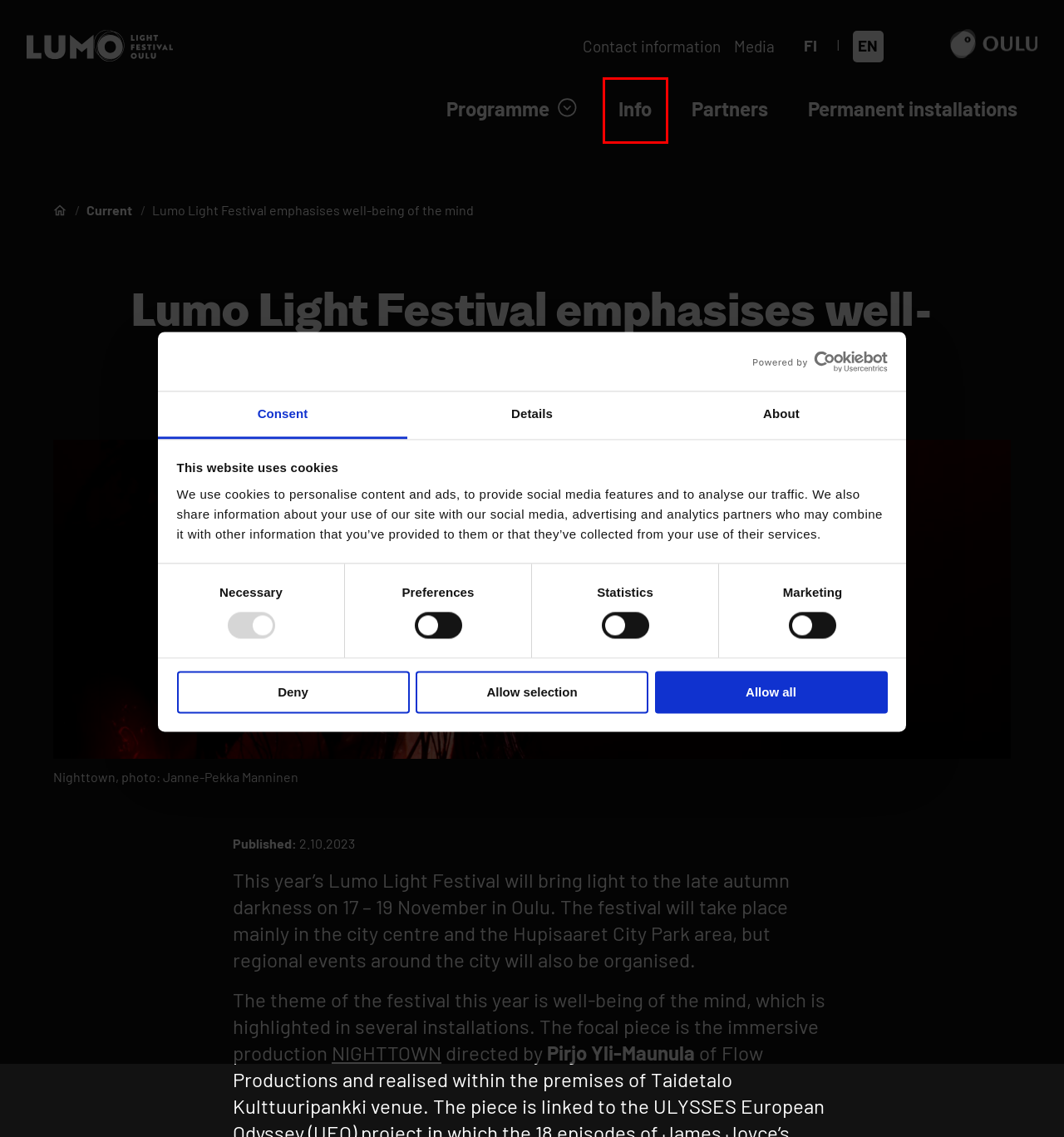Inspect the screenshot of a webpage with a red rectangle bounding box. Identify the webpage description that best corresponds to the new webpage after clicking the element inside the bounding box. Here are the candidates:
A. Current – Lumo – valofestivaali
B. Frontpage - Lumo Light Festival Oulu
C. Event Info - Lumo Light Festival Oulu
D. Contact information - Lumo Light Festival Oulu
E. Permanent installations - Lumo Light Festival Oulu
F. Accessibility – Lumo – valofestivaali
G. Lumo-valofestivaali korostaa mielen hyvinvointia – Lumo-valofestivaali
H. Nighttown - Lumo Light Festival Oulu

C